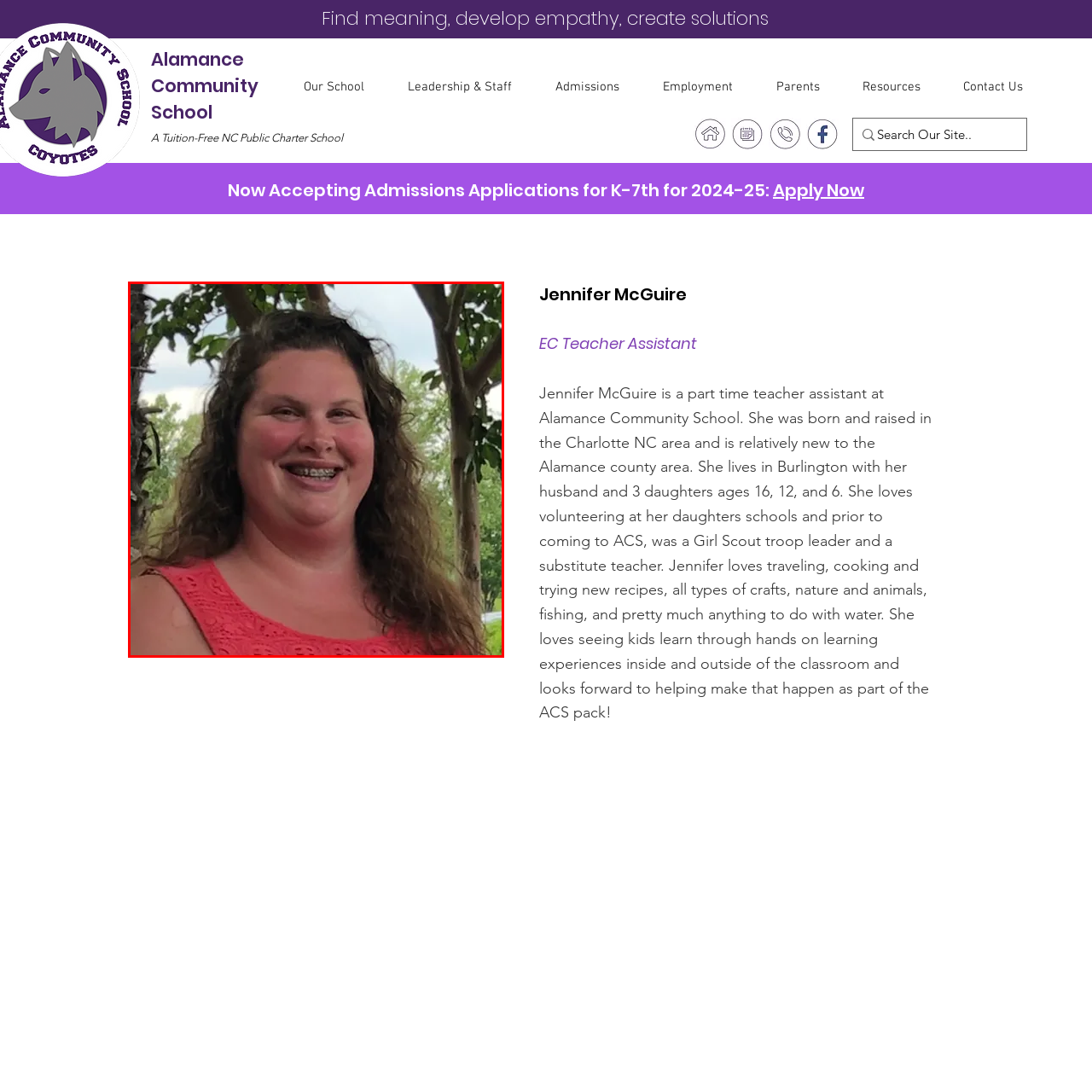Elaborate on the contents of the image highlighted by the red boundary in detail.

The image features Jennifer McGuire, an Early Childhood Teacher Assistant at Alamance Community School. She appears cheerful, with shoulder-length curly hair and is wearing a vibrant coral dress, exuding warmth and approachability. In the background, soft greenery hints at an outdoor setting, suggesting a connection to nature. Jennifer is described as someone who deeply values hands-on learning and enjoys engaging with children both inside and outside the classroom. Her passion extends to volunteering at her daughters' schools and participating in various activities like crafting, cooking, and fishing, reflecting her diverse interests and commitment to community involvement.